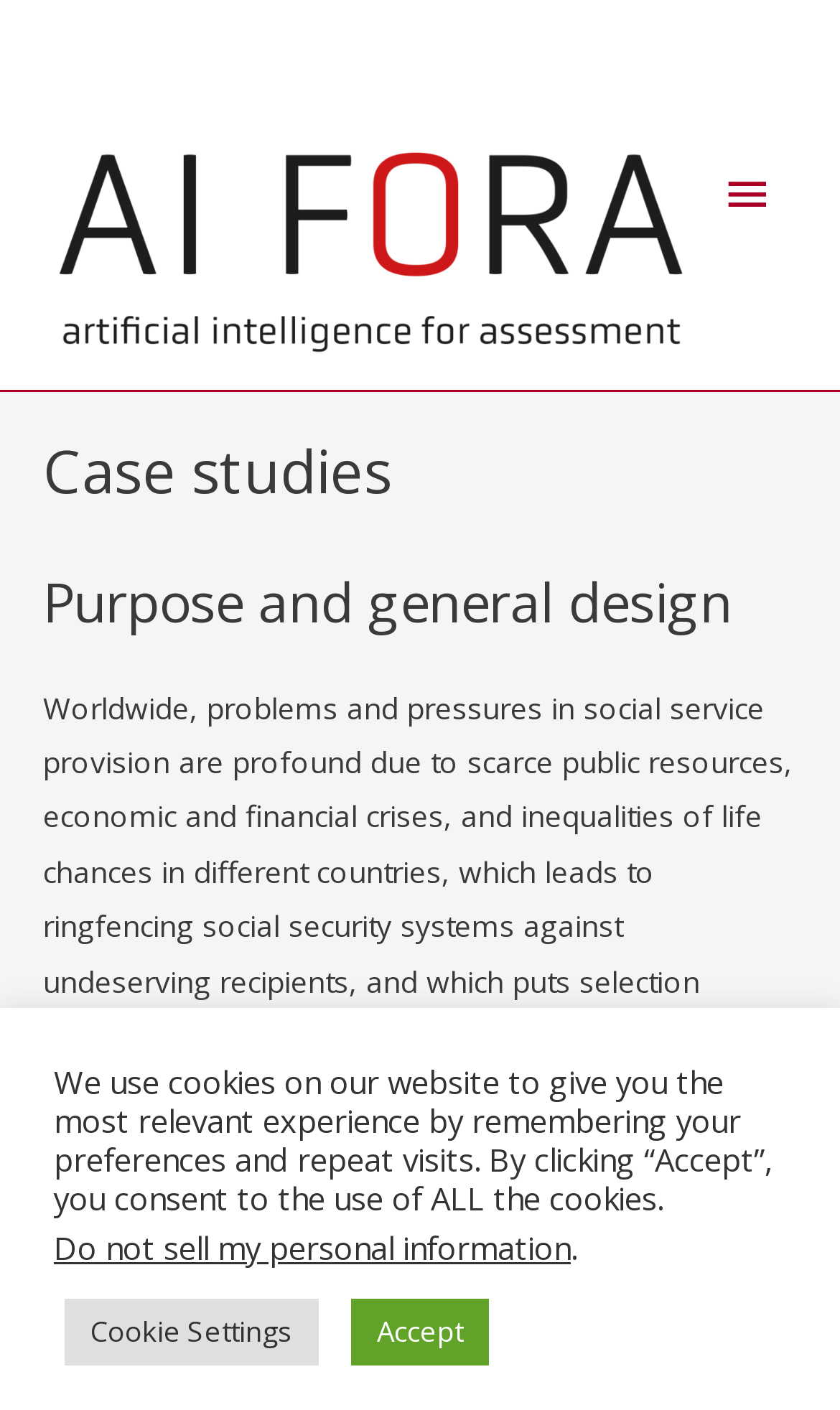Identify the bounding box coordinates for the UI element that matches this description: "alt="AI FORA"".

[0.051, 0.121, 0.83, 0.15]